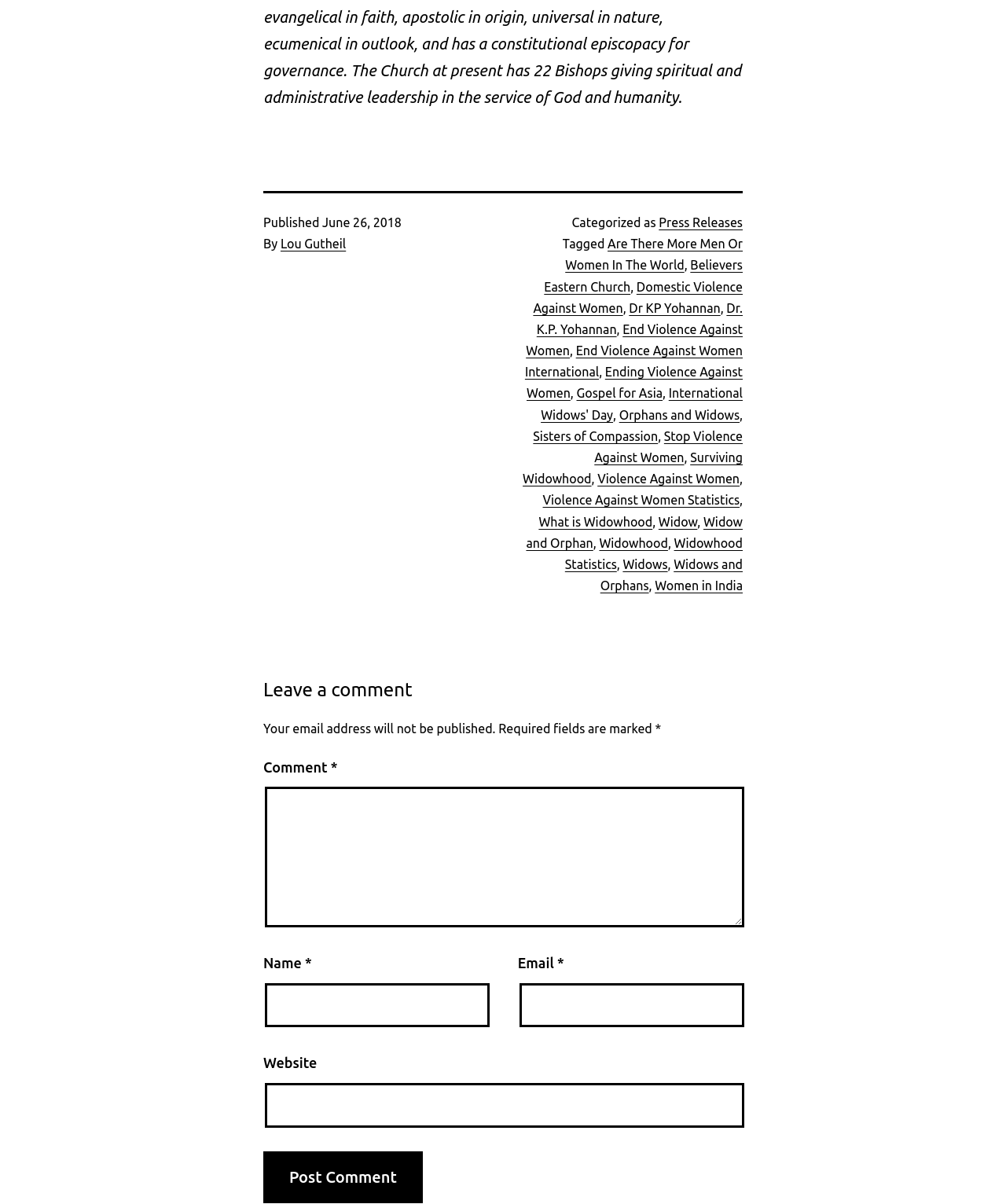Is an email address required to leave a comment? Using the information from the screenshot, answer with a single word or phrase.

Yes